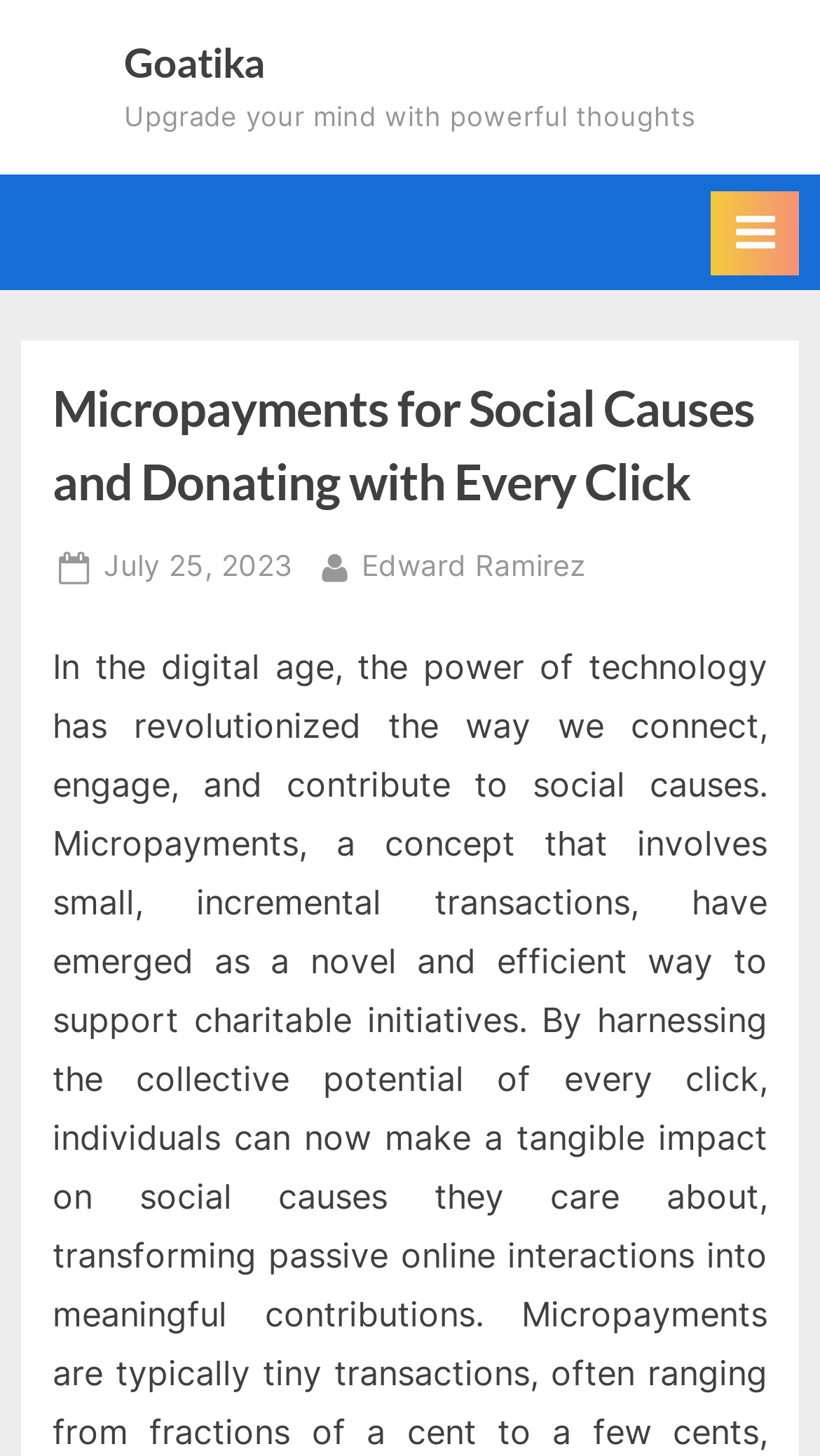What is the name of the author of the post?
From the details in the image, provide a complete and detailed answer to the question.

I found the answer by looking at the link element with the text 'By Edward Ramirez' which is a child element of the HeaderAsNonLandmark element.